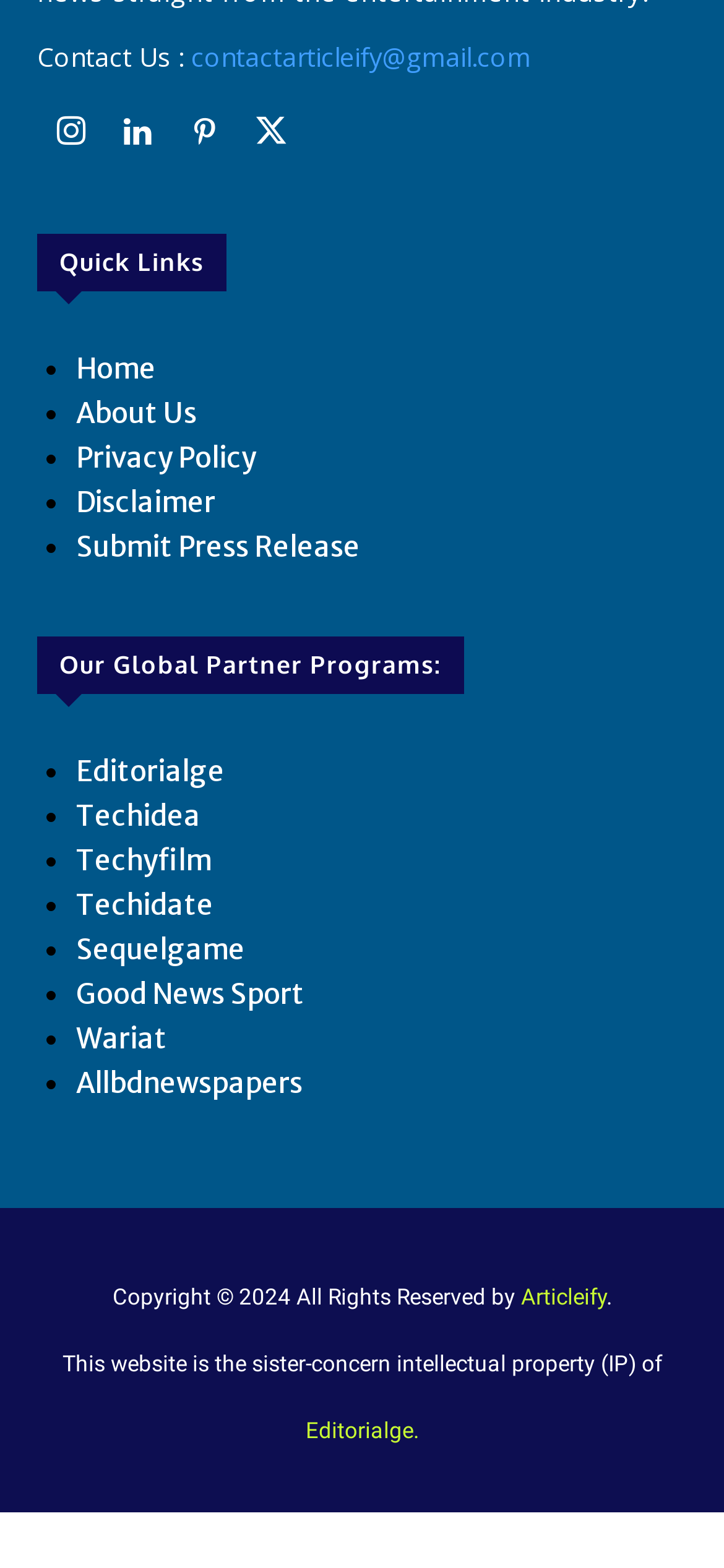What is the year of copyright?
Answer the question with as much detail as possible.

The year of copyright is mentioned in the copyright section at the bottom of the webpage, which is '2024'.